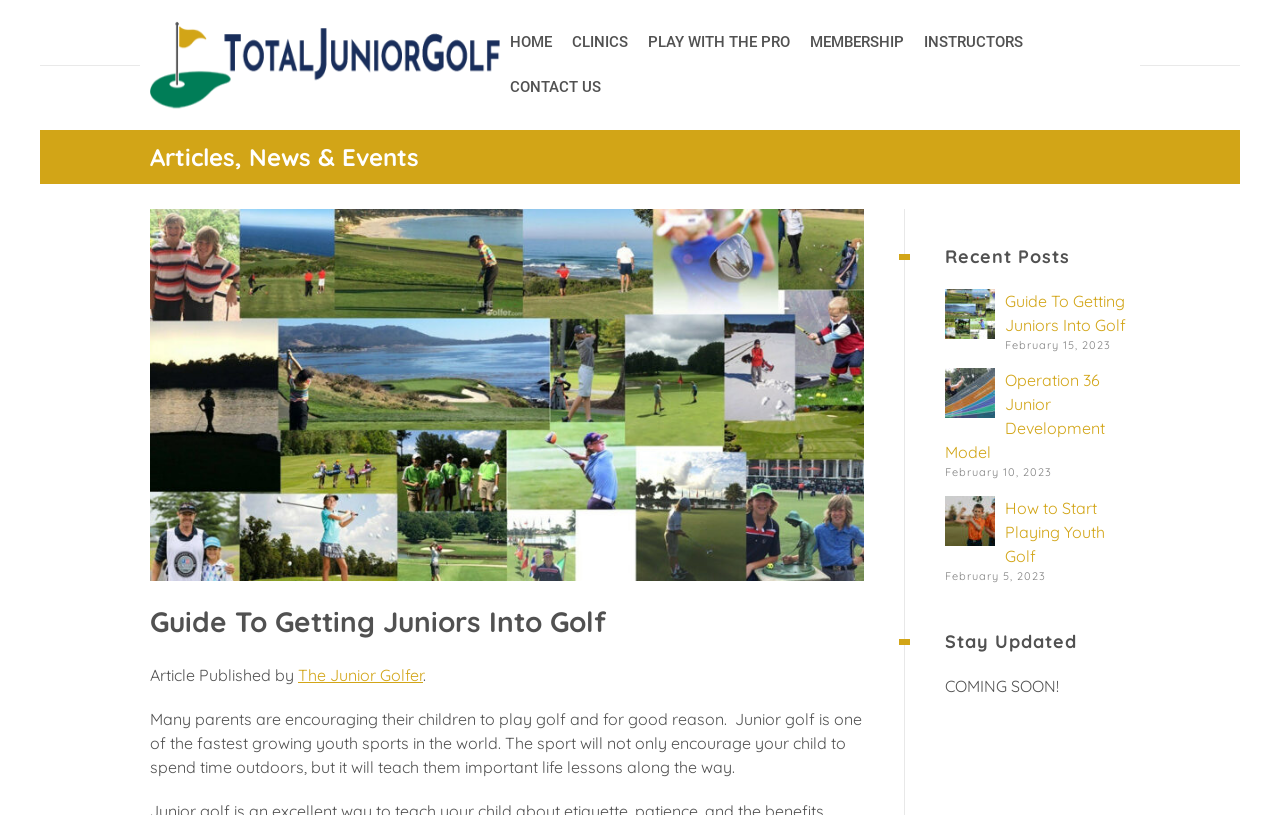Create an elaborate caption that covers all aspects of the webpage.

The webpage is about Total Junior Golf, a guide to getting juniors into golf. At the top, there is a logo of Total Junior Golf, which is an image, accompanied by a link to the homepage. Below the logo, there is a navigation menu with links to different sections, including HOME, CLINICS, PLAY WITH THE PRO, MEMBERSHIP, INSTRUCTORS, and CONTACT US.

Below the navigation menu, there is a section titled "Articles, News & Events" with a figure that contains a link to an article and an image. The article is titled "Guide To Getting Juniors Into Golf" and has a brief description that reads, "Many parents are encouraging their children to play golf and for good reason. Junior golf is one of the fastest growing youth sports in the world. The sport will not only encourage your child to spend time outdoors, but it will teach them important life lessons along the way."

To the right of this section, there is another section titled "Recent Posts" with three recent articles listed. Each article has an image, a title, and a date. The titles of the articles are "Guide To Getting Juniors Into Golf", "Operation 36 Junior Development Model", and "How to Start Playing Youth Golf". The dates of the articles are February 15, 2023, February 10, 2023, and February 5, 2023, respectively.

At the bottom of the page, there is a section titled "Stay Updated" with a message that reads "COMING SOON!".